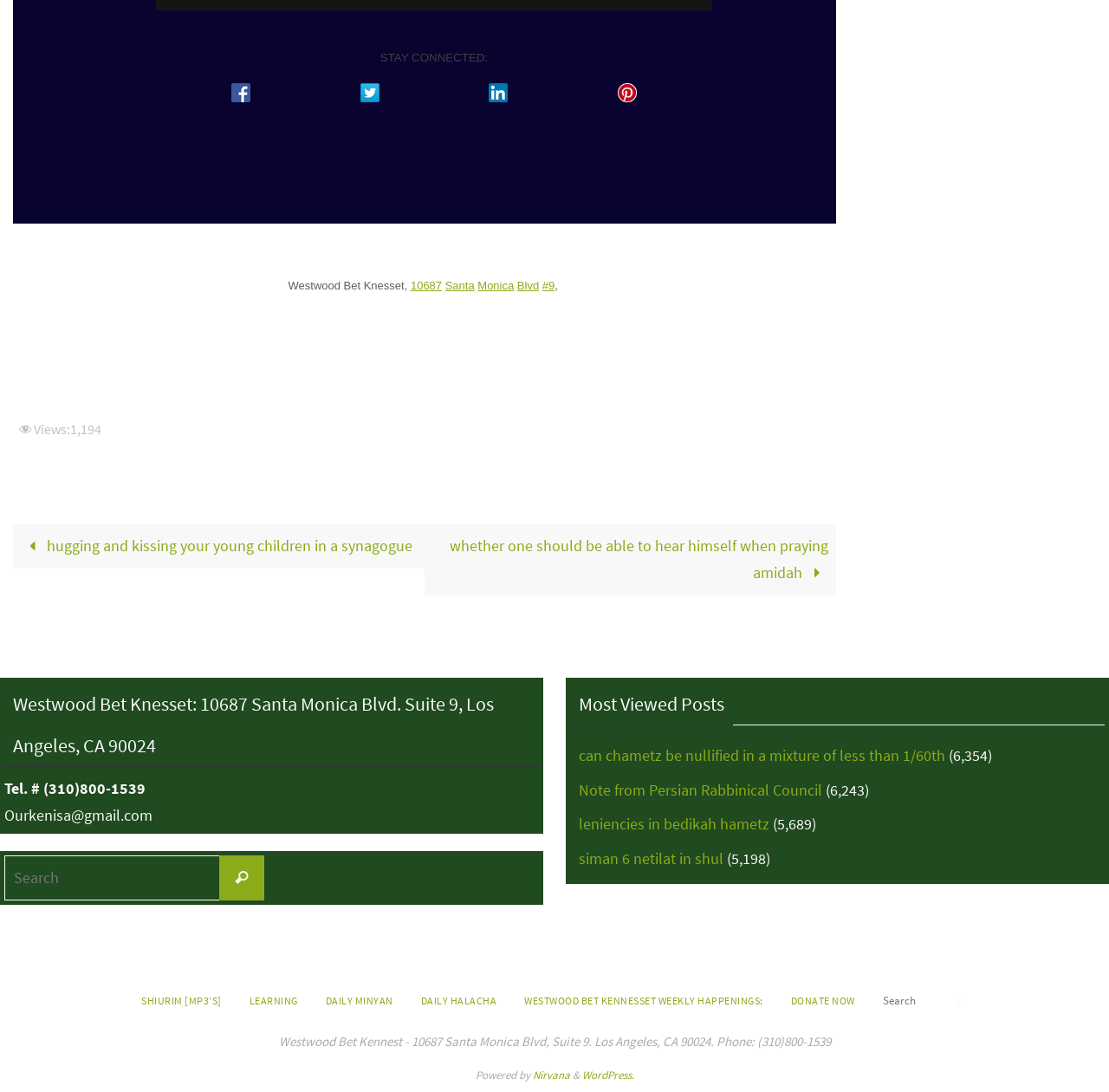Show the bounding box coordinates for the element that needs to be clicked to execute the following instruction: "Search for something". Provide the coordinates in the form of four float numbers between 0 and 1, i.e., [left, top, right, bottom].

[0.004, 0.783, 0.238, 0.824]